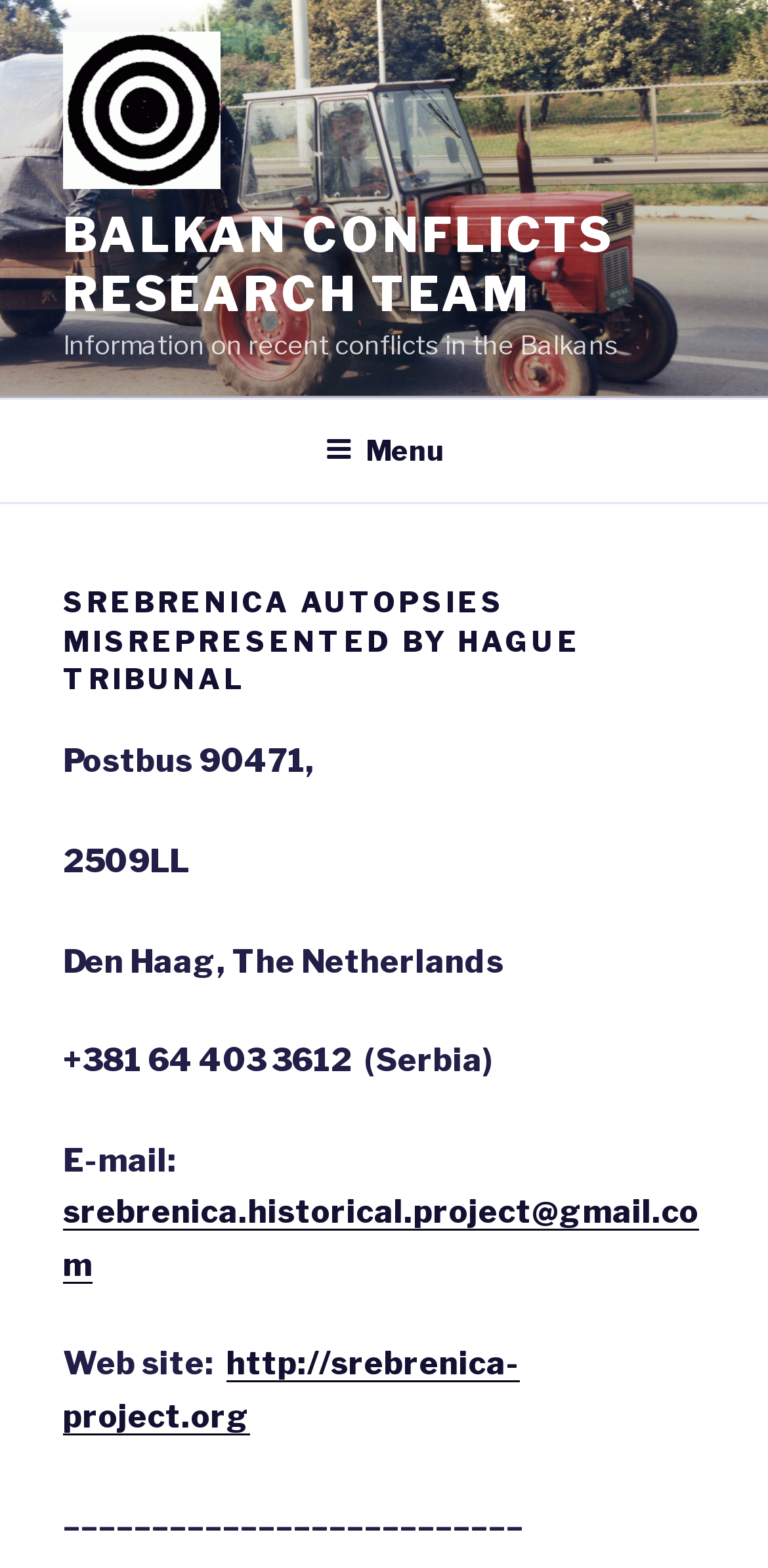What is the email address of the Srebrenica Historical Project?
Based on the image, provide a one-word or brief-phrase response.

srebrenica.historical.project@gmail.com